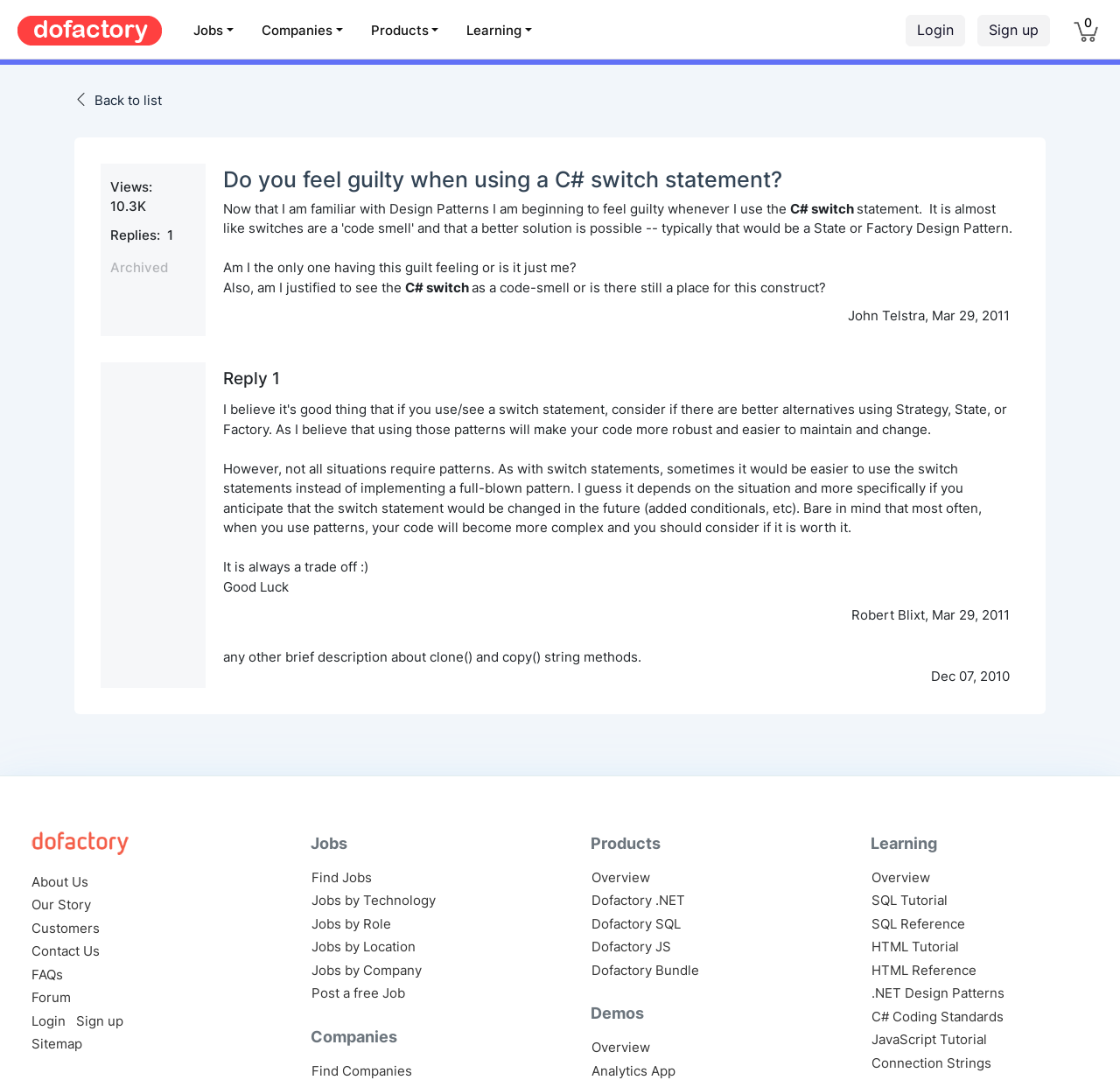Please provide a detailed answer to the question below based on the screenshot: 
What is the topic of the original post?

The original post is about feeling guilty when using a C# switch statement, and it discusses whether it is a code smell and if there are better alternatives using design patterns.